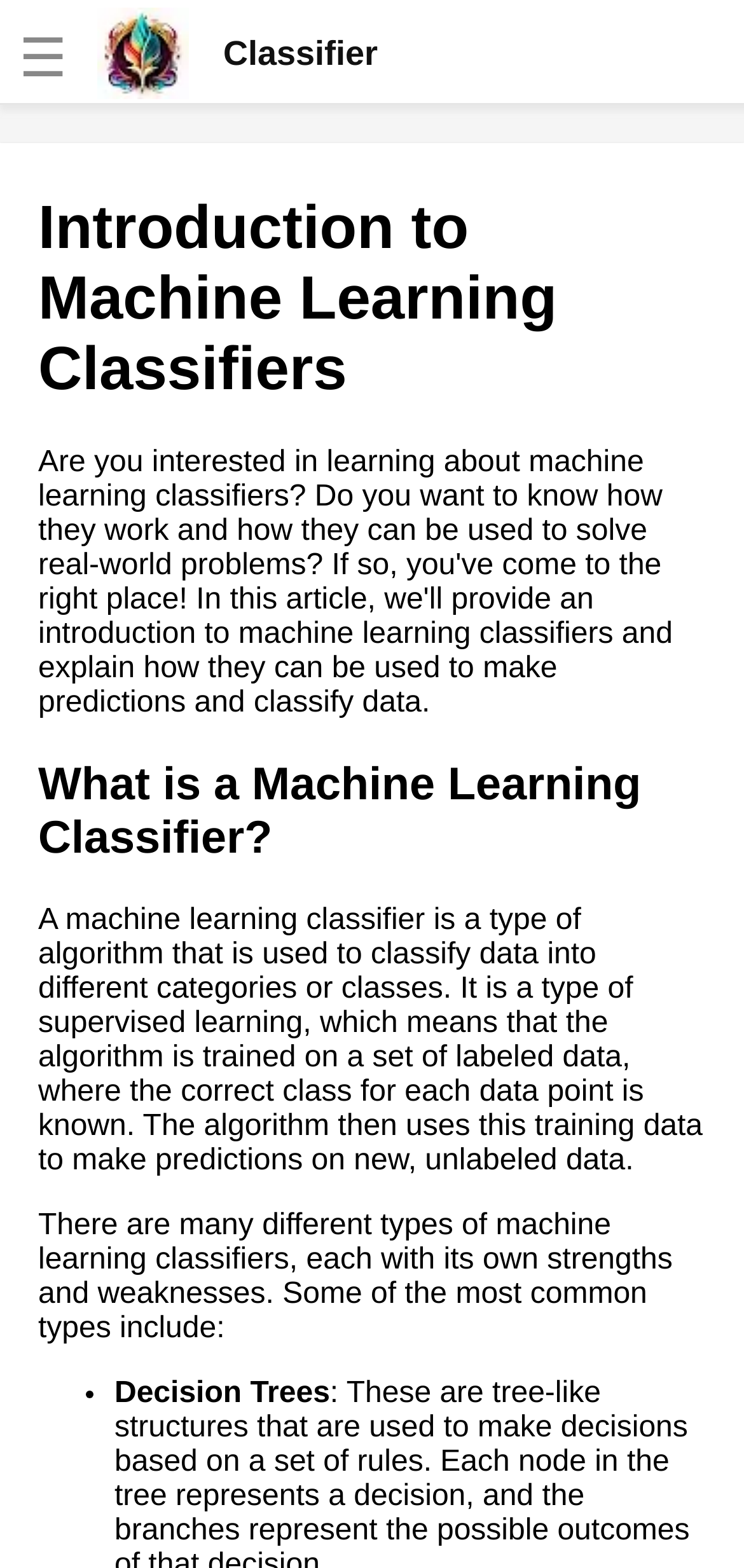Locate the bounding box coordinates of the area where you should click to accomplish the instruction: "Check the Classifier checkbox".

[0.01, 0.004, 0.044, 0.019]